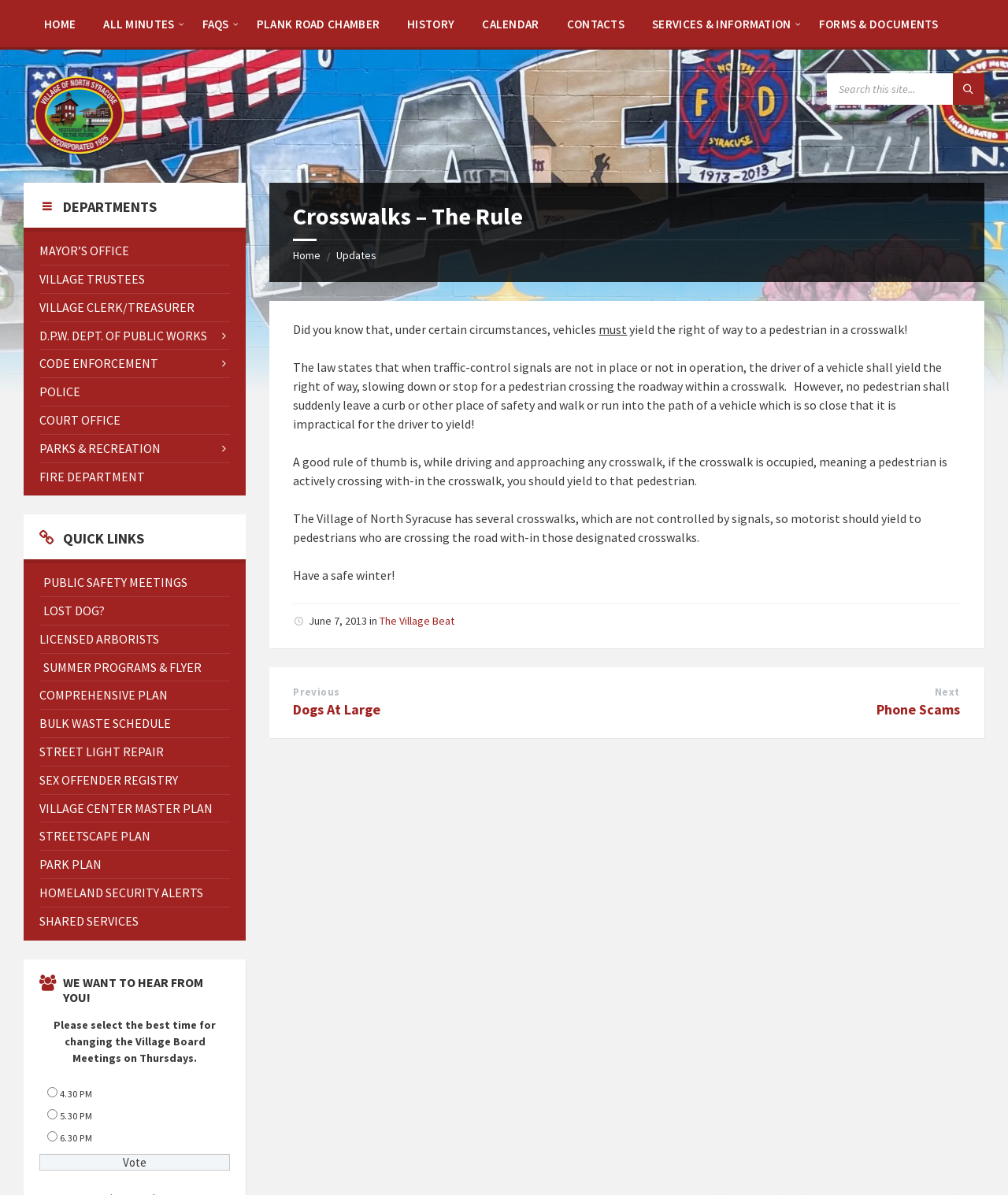How many departments are listed in the 'DEPARTMENTS' section?
Please give a detailed and elaborate answer to the question based on the image.

The 'DEPARTMENTS' section lists 11 departments, including MAYOR'S OFFICE, VILLAGE TRUSTEES, VILLAGE CLERK/TREASURER, and others.